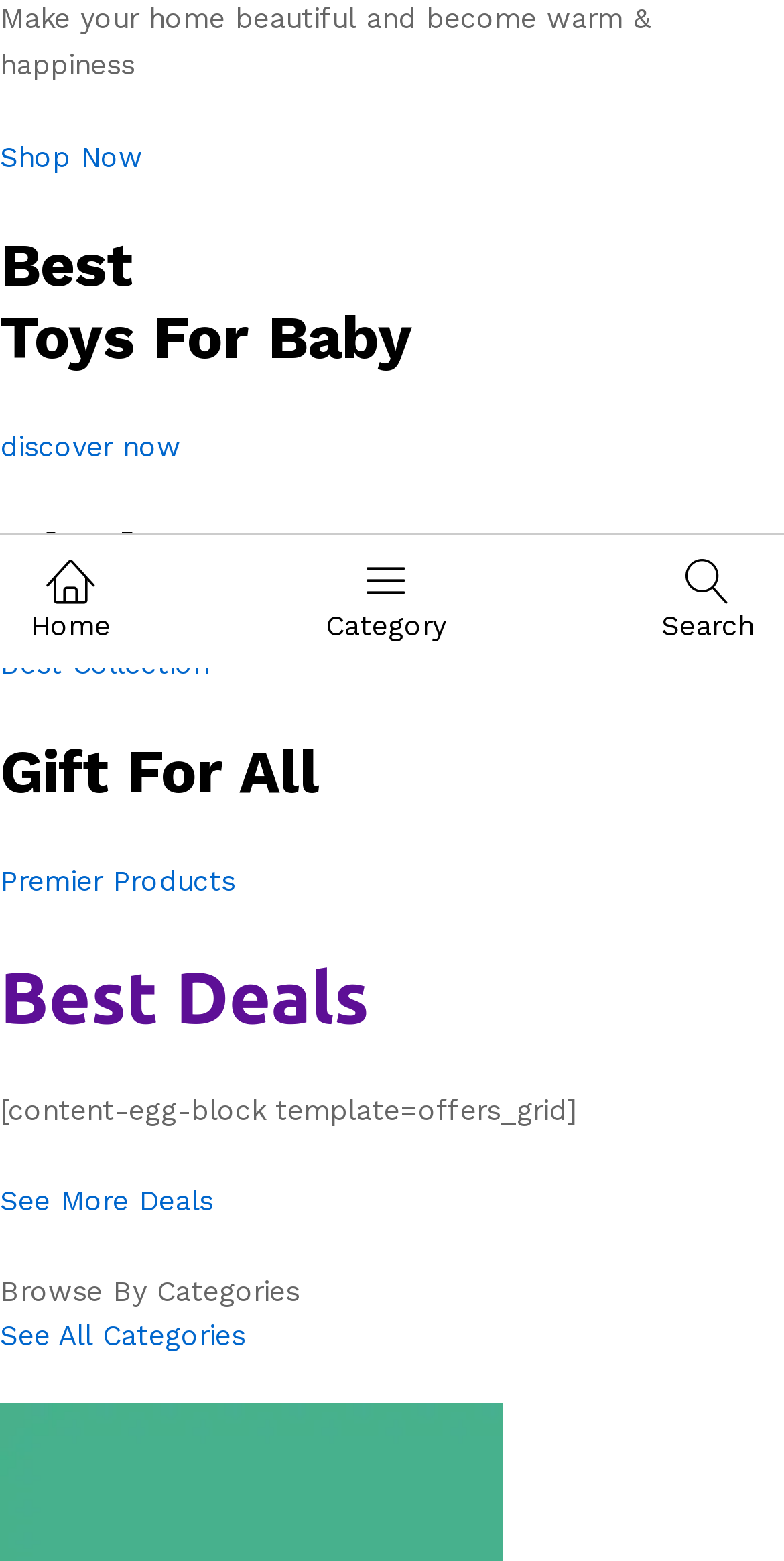Provide the bounding box coordinates of the HTML element described as: "parent_node: Amazon Discount Store". The bounding box coordinates should be four float numbers between 0 and 1, i.e., [left, top, right, bottom].

[0.882, 0.263, 0.974, 0.337]